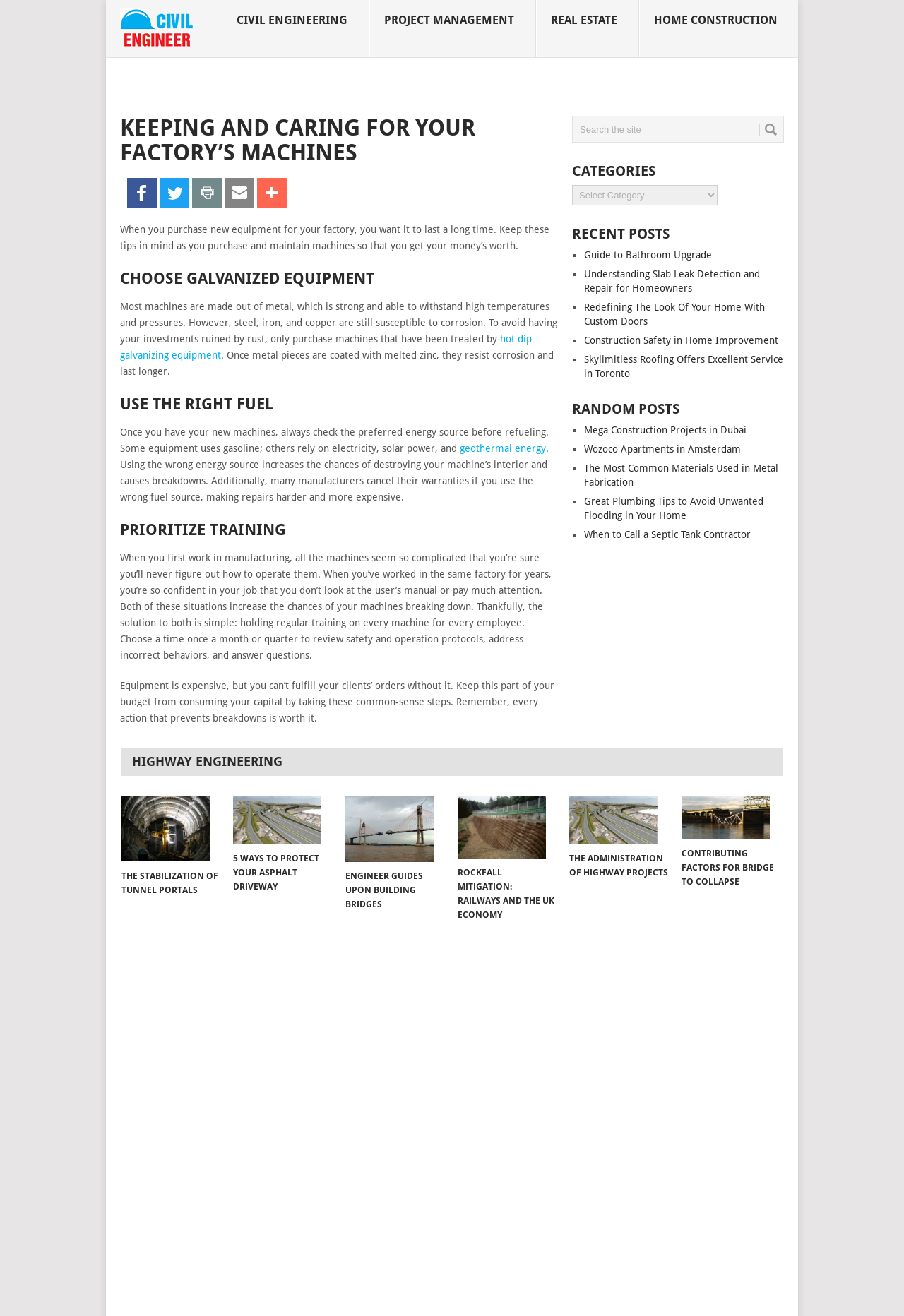What type of equipment is recommended to purchase?
Please provide a comprehensive answer based on the information in the image.

The webpage suggests choosing galvanized equipment to avoid corrosion and increase the lifespan of machines. This is mentioned in the section 'CHOOSE GALVANIZED EQUIPMENT'.